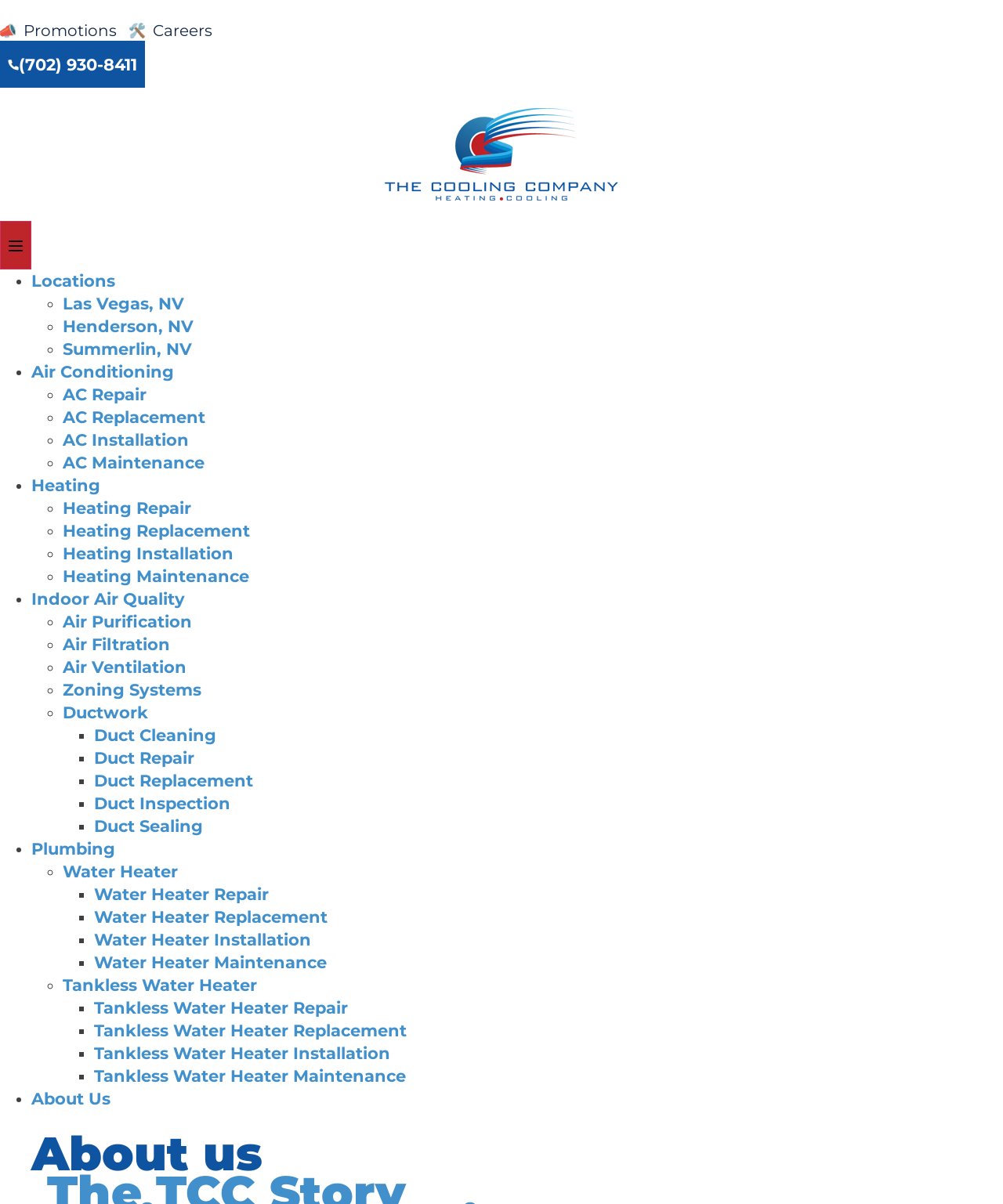Identify the bounding box coordinates of the region that should be clicked to execute the following instruction: "Learn about Air Conditioning".

[0.031, 0.301, 0.173, 0.317]